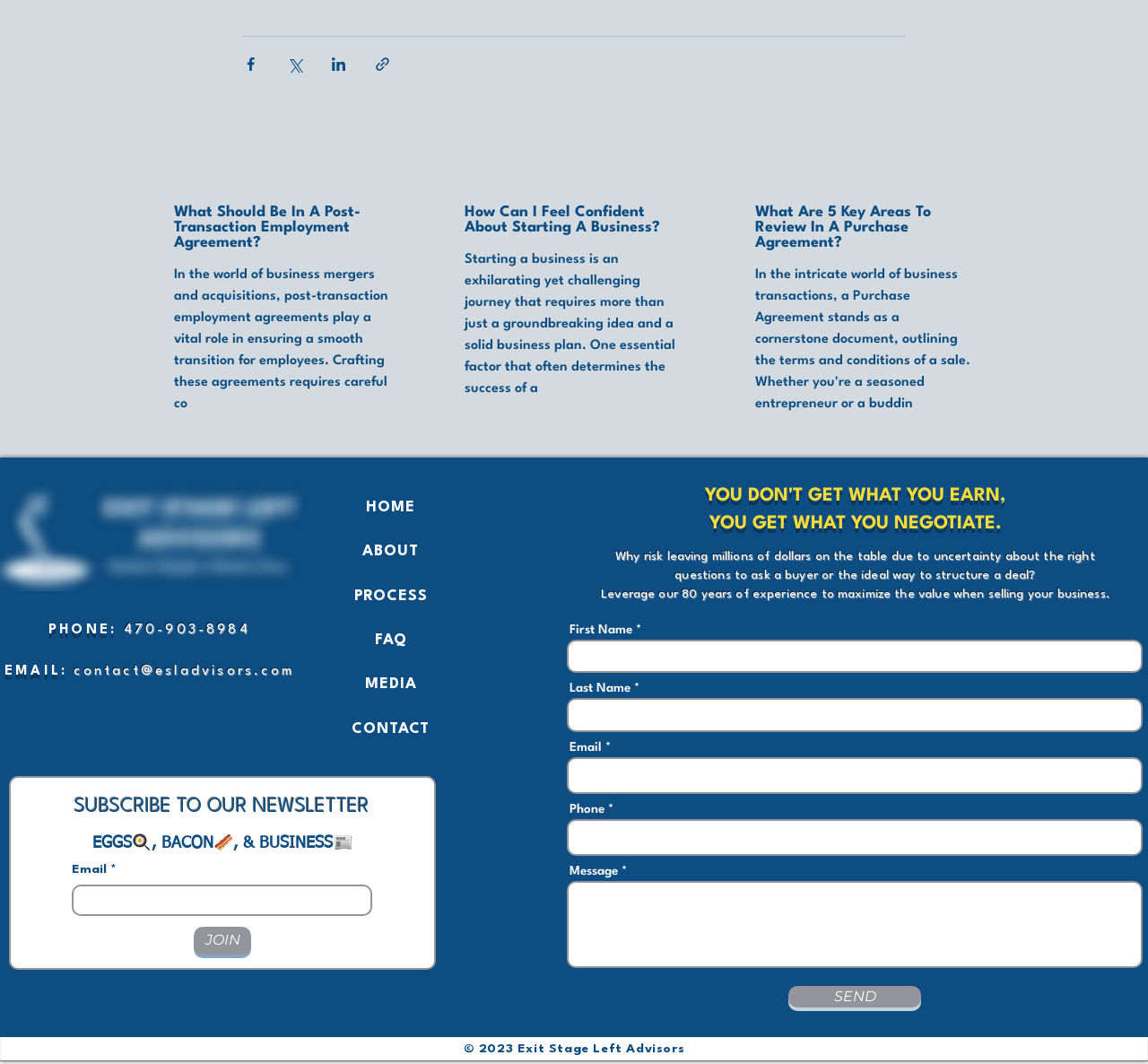Identify the bounding box of the HTML element described here: "aria-label="2"". Provide the coordinates as four float numbers between 0 and 1: [left, top, right, bottom].

[0.113, 0.66, 0.145, 0.694]